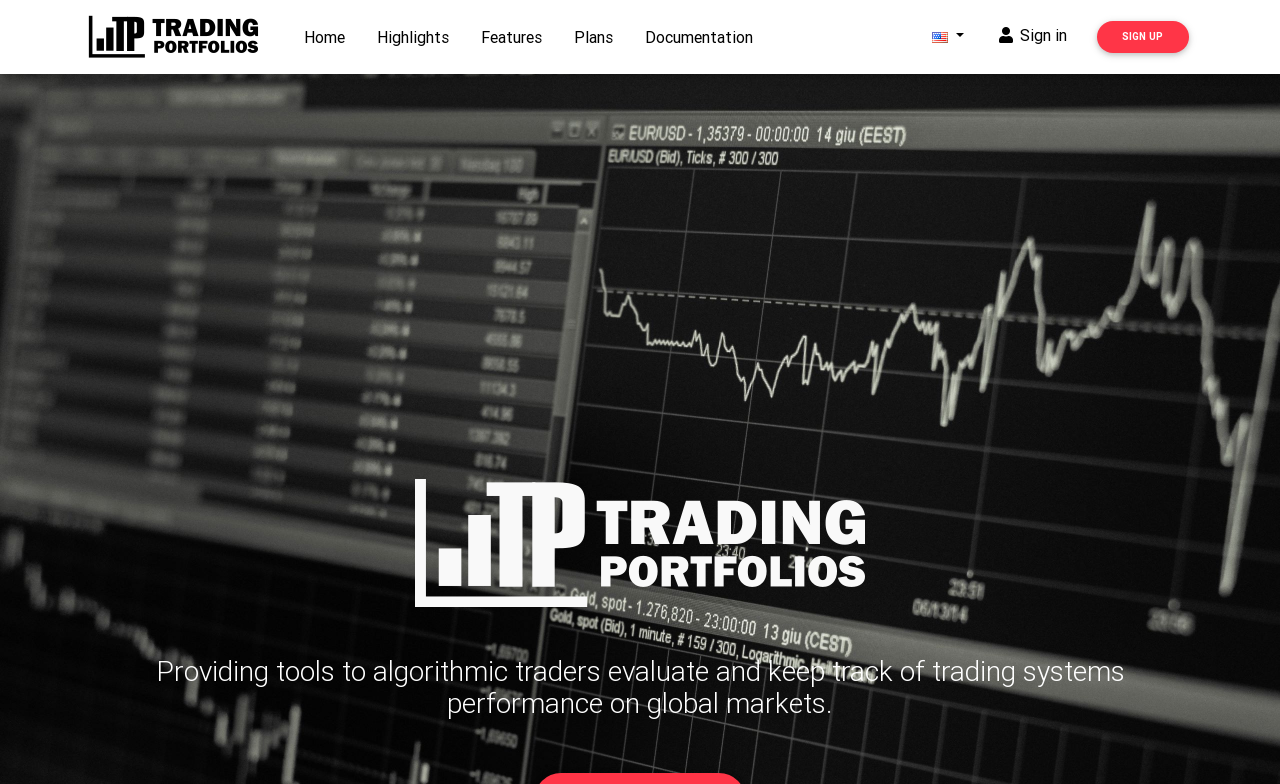Determine the bounding box coordinates for the UI element described. Format the coordinates as (top-left x, top-left y, bottom-right x, bottom-right y) and ensure all values are between 0 and 1. Element description: Features

[0.37, 0.027, 0.43, 0.078]